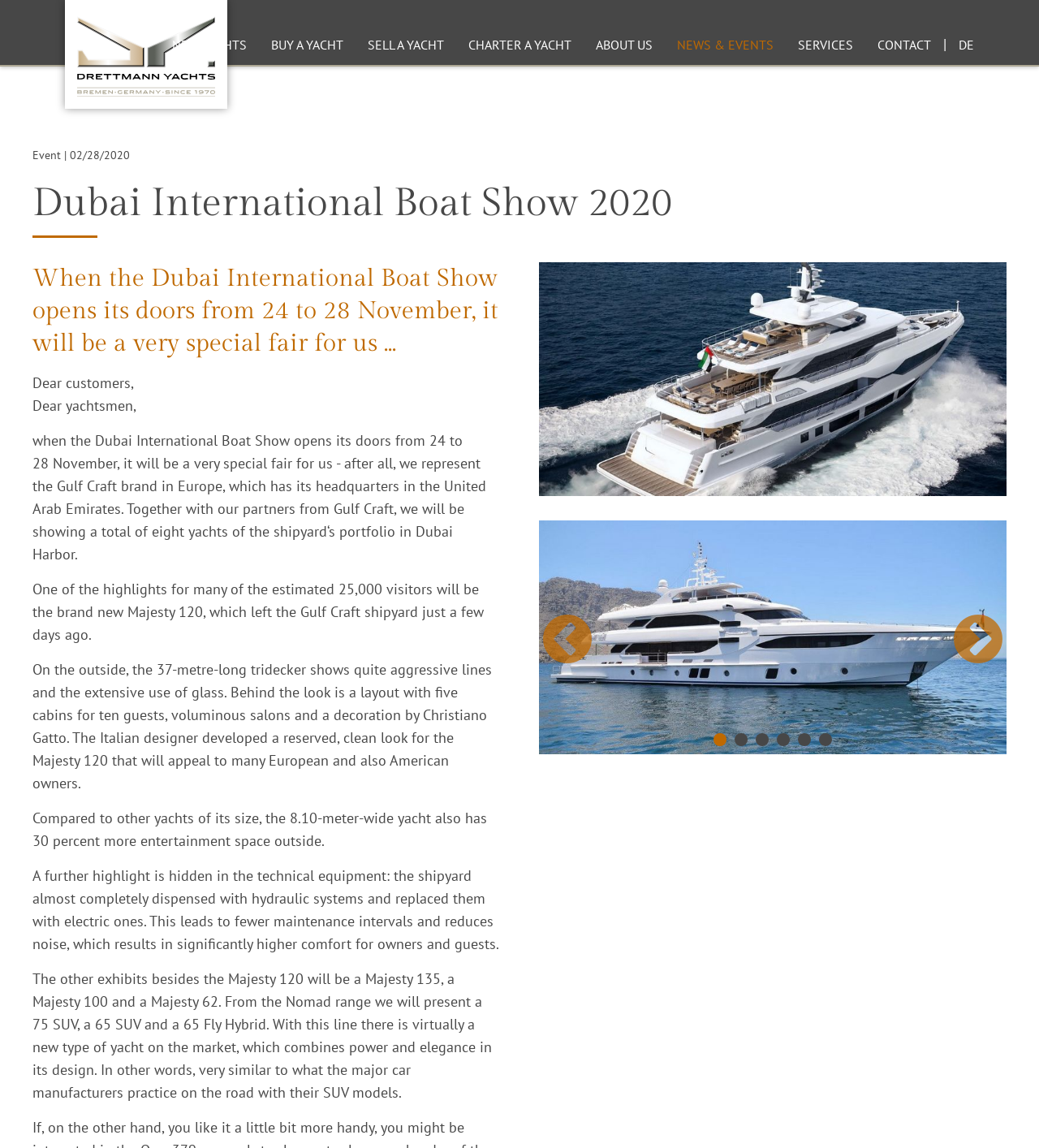Please find the bounding box coordinates of the element's region to be clicked to carry out this instruction: "Click the logo of Drettmann Yachts".

[0.074, 0.014, 0.207, 0.084]